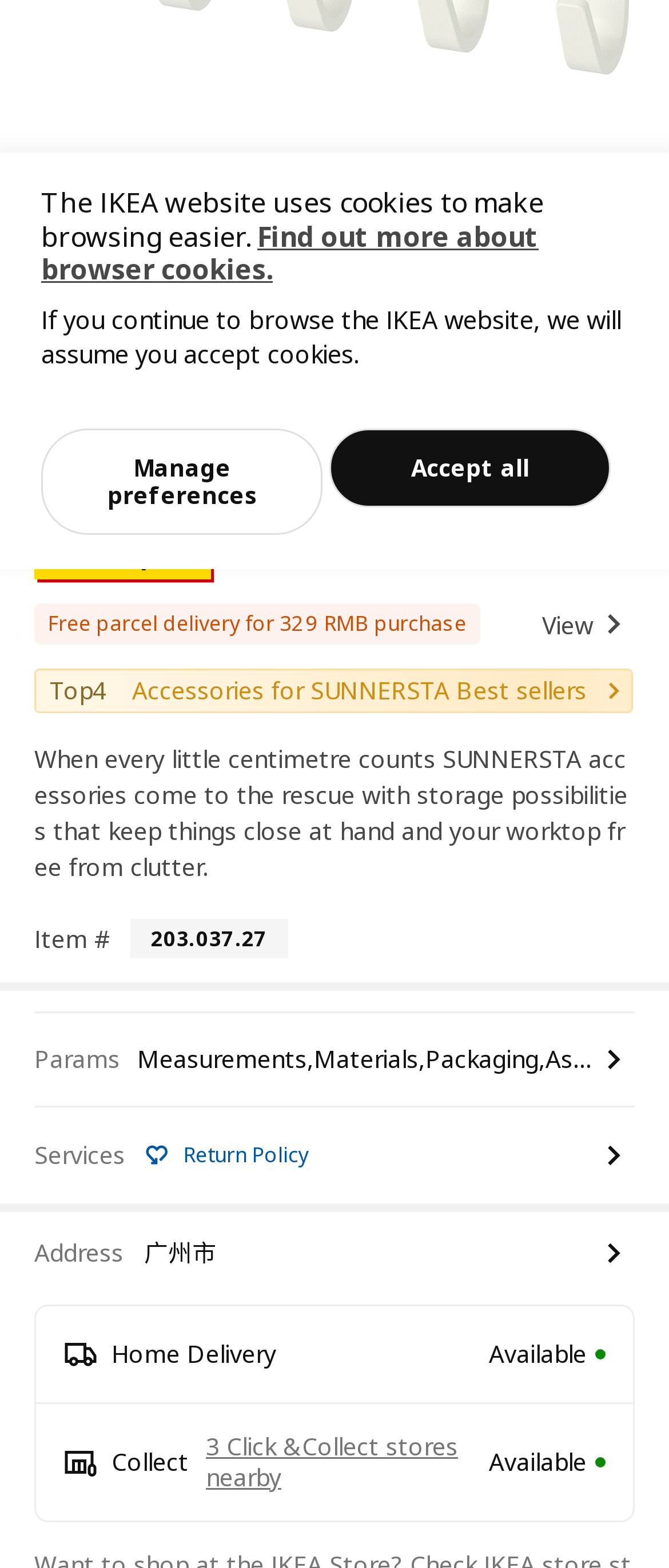Using the description: "aria-label="favorite"", determine the UI element's bounding box coordinates. Ensure the coordinates are in the format of four float numbers between 0 and 1, i.e., [left, top, right, bottom].

[0.154, 0.293, 0.256, 0.337]